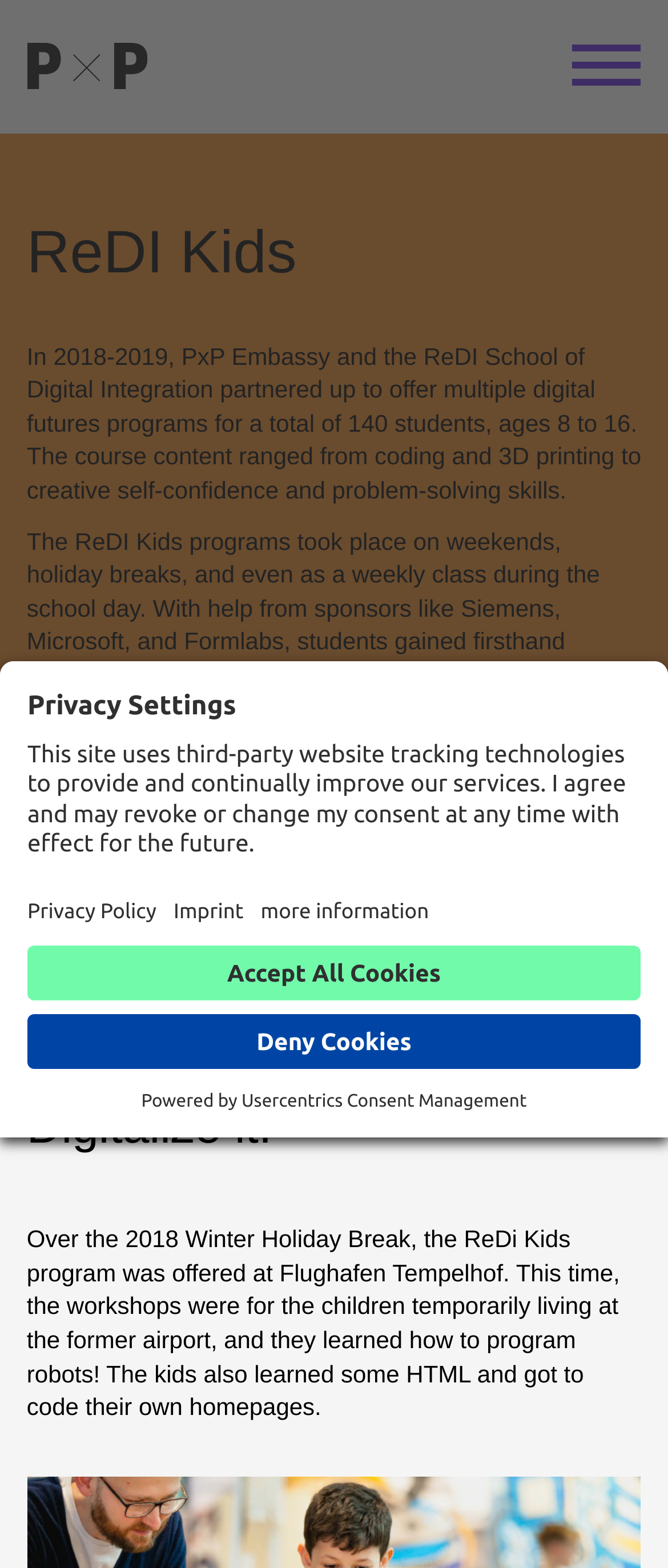What is the purpose of the 'Open Privacy Settings' button?
Using the visual information, reply with a single word or short phrase.

To provide and continually improve services